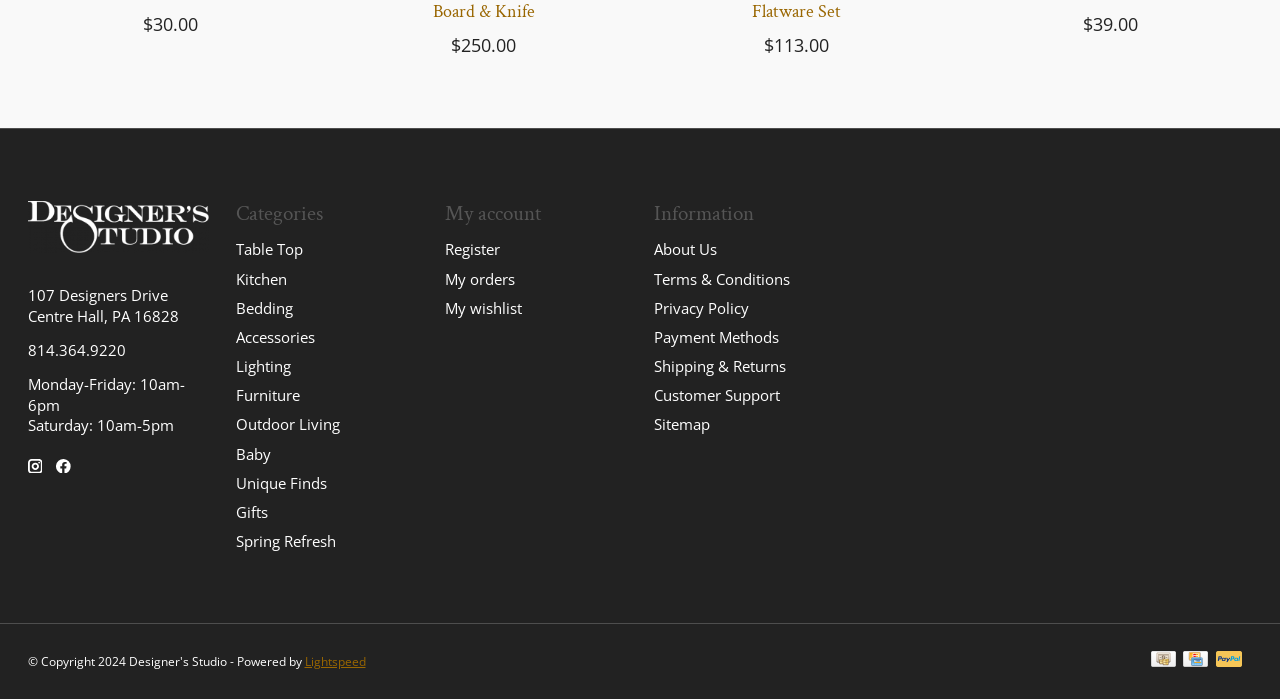Identify the bounding box coordinates of the region that needs to be clicked to carry out this instruction: "View Table Top category". Provide these coordinates as four float numbers ranging from 0 to 1, i.e., [left, top, right, bottom].

[0.185, 0.343, 0.237, 0.371]